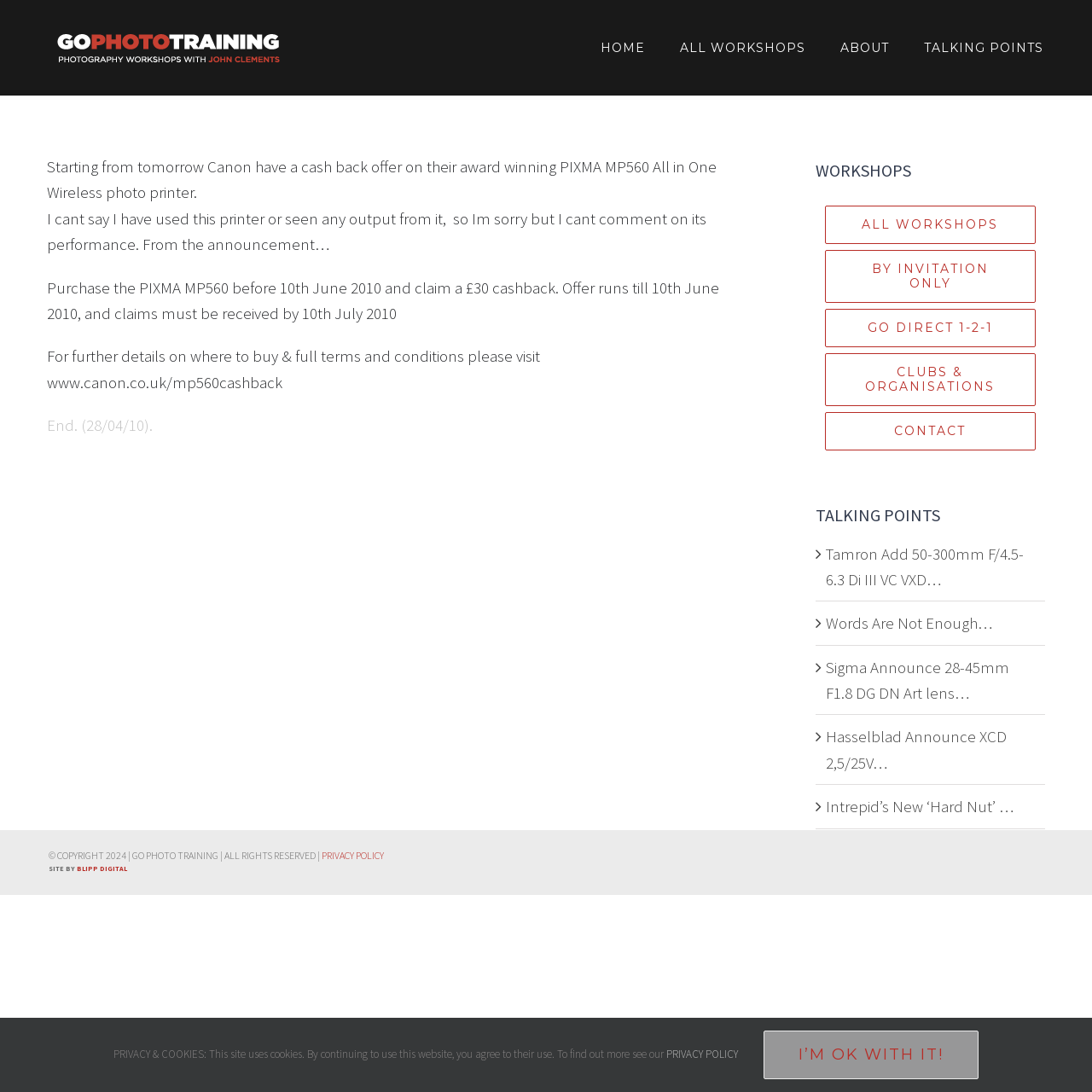Identify the bounding box coordinates of the area you need to click to perform the following instruction: "Go to the Home page".

None